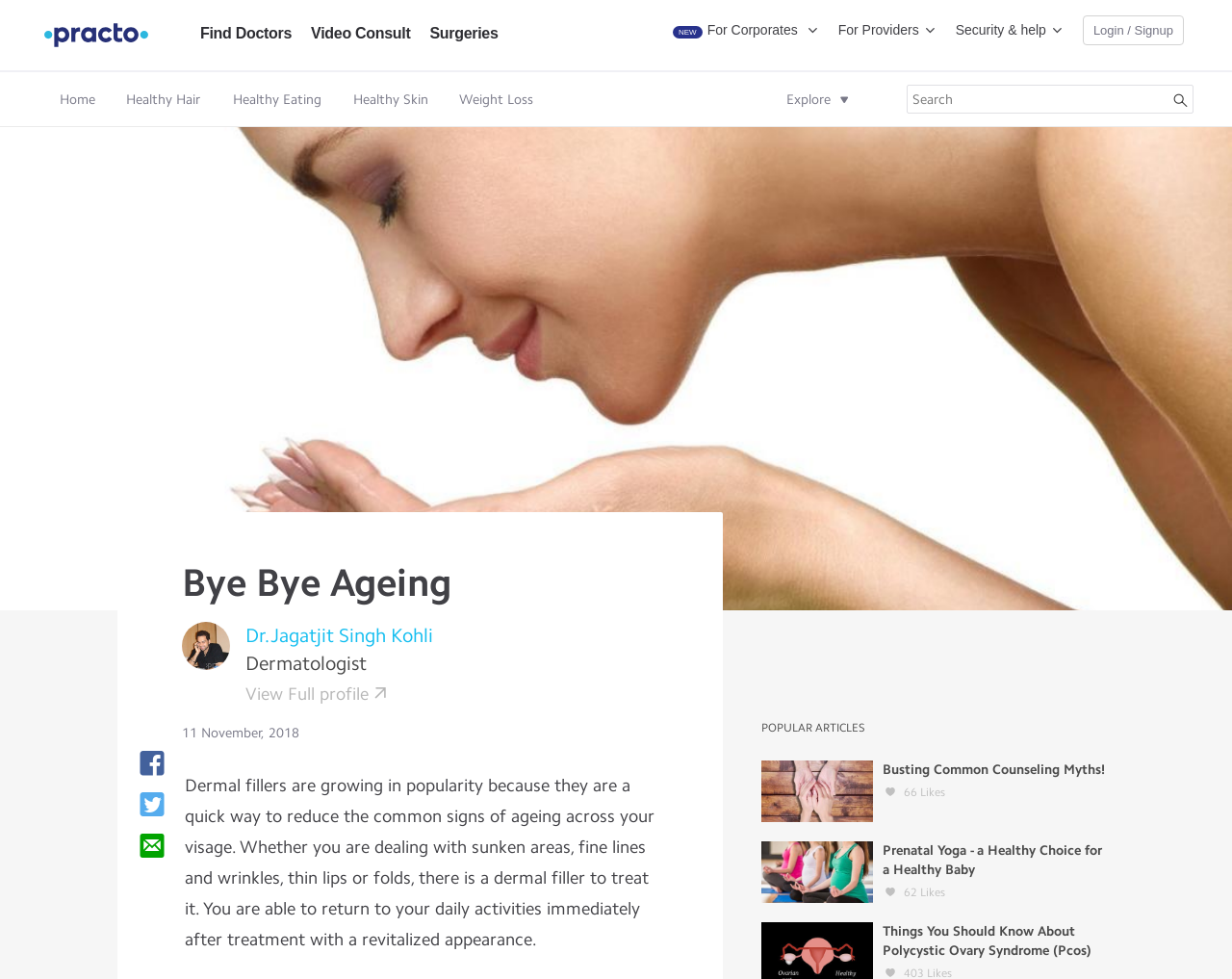Please identify the bounding box coordinates of where to click in order to follow the instruction: "Click on the 'Login / Signup' link".

[0.879, 0.016, 0.961, 0.046]